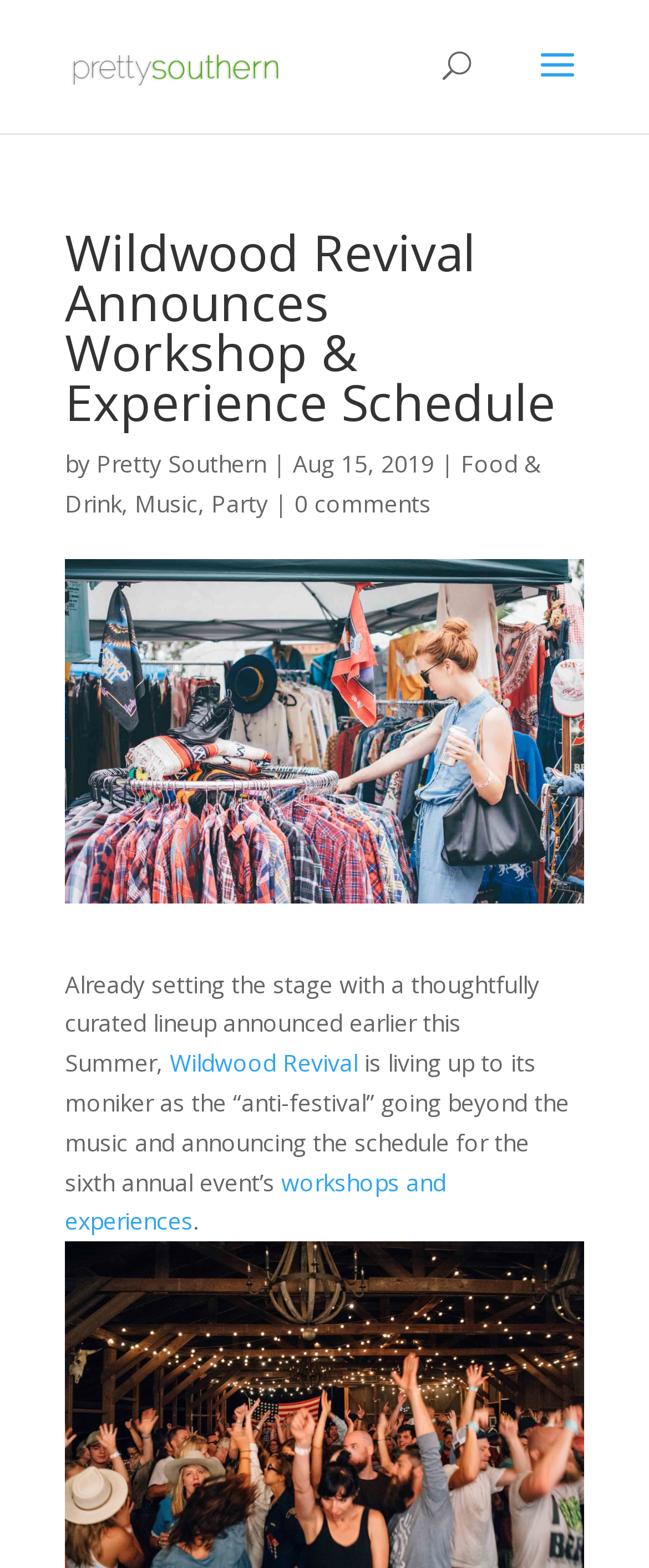Offer a detailed explanation of the webpage layout and contents.

The webpage is about Wildwood Revival, an event that announces its workshop and experience schedule. At the top left, there is a link to "Pretty Southern" accompanied by an image with the same name. Below this, there is a search bar that spans almost the entire width of the page. 

The main content of the page starts with a heading that reads "Wildwood Revival Announces Workshop & Experience Schedule". Below this heading, there is a line of text that includes the author name "Pretty Southern", a date "Aug 15, 2019", and several categories including "Food & Drink", "Music", and "Party". 

The main article begins below this line, describing Wildwood Revival as the "anti-festival" that goes beyond music and announces its schedule for the sixth annual event. The article mentions that Wildwood Revival has already set the stage with a thoughtfully curated lineup announced earlier in the summer. There are links to "Wildwood Revival" and "workshops and experiences" within the article.